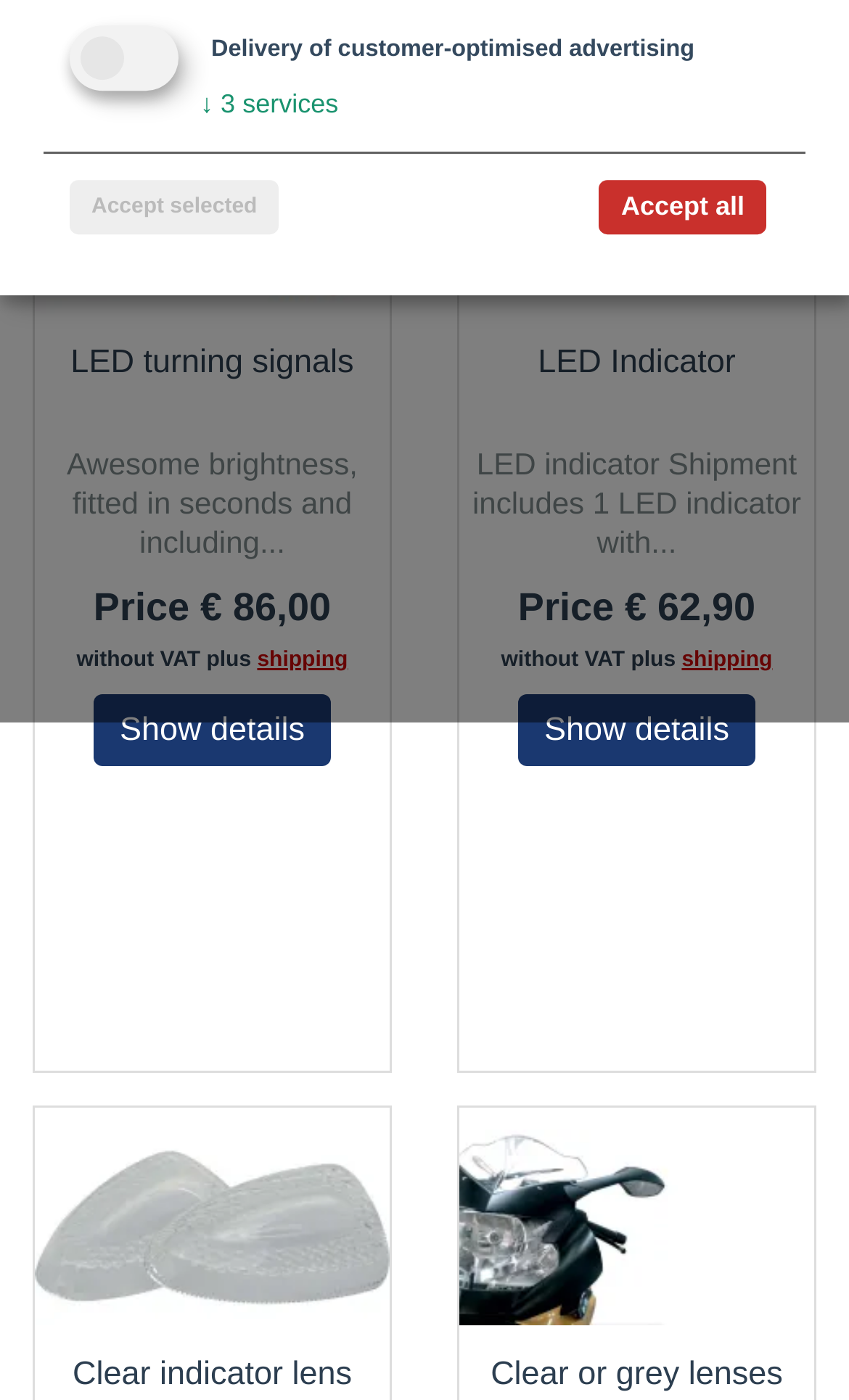Please specify the bounding box coordinates in the format (top-left x, top-left y, bottom-right x, bottom-right y), with all values as floating point numbers between 0 and 1. Identify the bounding box of the UI element described by: shipping

[0.803, 0.463, 0.91, 0.48]